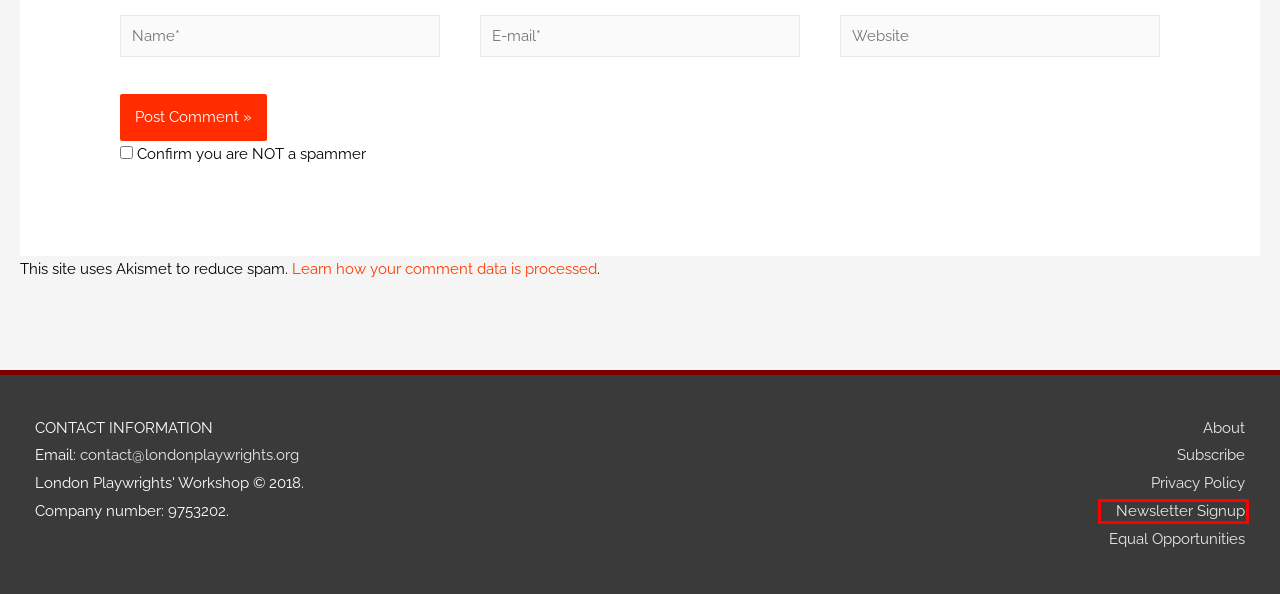A screenshot of a webpage is given, featuring a red bounding box around a UI element. Please choose the webpage description that best aligns with the new webpage after clicking the element in the bounding box. These are the descriptions:
A. Opportunities – London Playwrights
B. Privacy Policy – Akismet
C. Privacy Policy – London Playwrights
D. Equal Opportunities Information – why do we ask? – London Playwrights
E. Digital Resources – London Playwrights
F. Newsletter Signup – London Playwrights
G. Log In – London Playwrights Workshop
H. Subscribe – London Playwrights

F